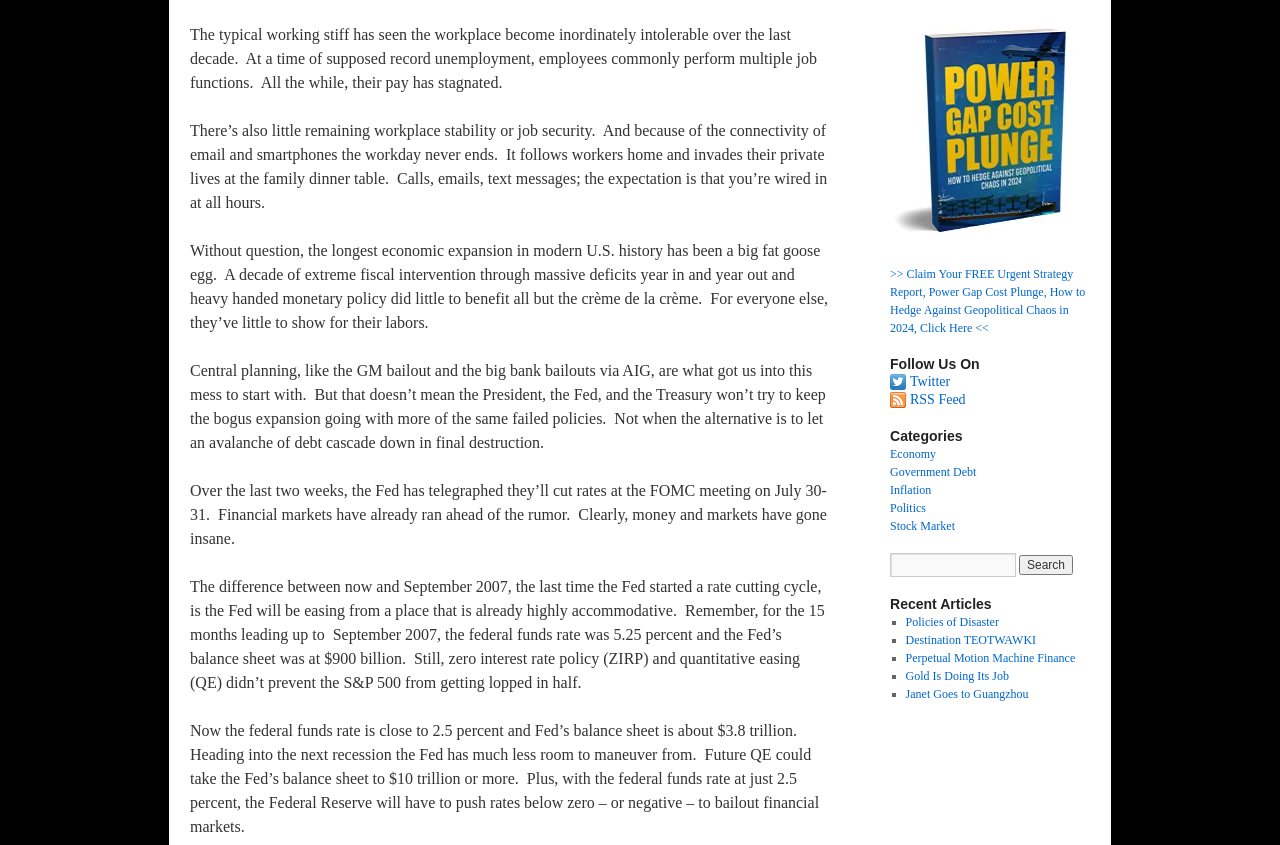Find the bounding box coordinates of the area that needs to be clicked in order to achieve the following instruction: "Click on the category 'Economy'". The coordinates should be specified as four float numbers between 0 and 1, i.e., [left, top, right, bottom].

[0.695, 0.529, 0.731, 0.545]